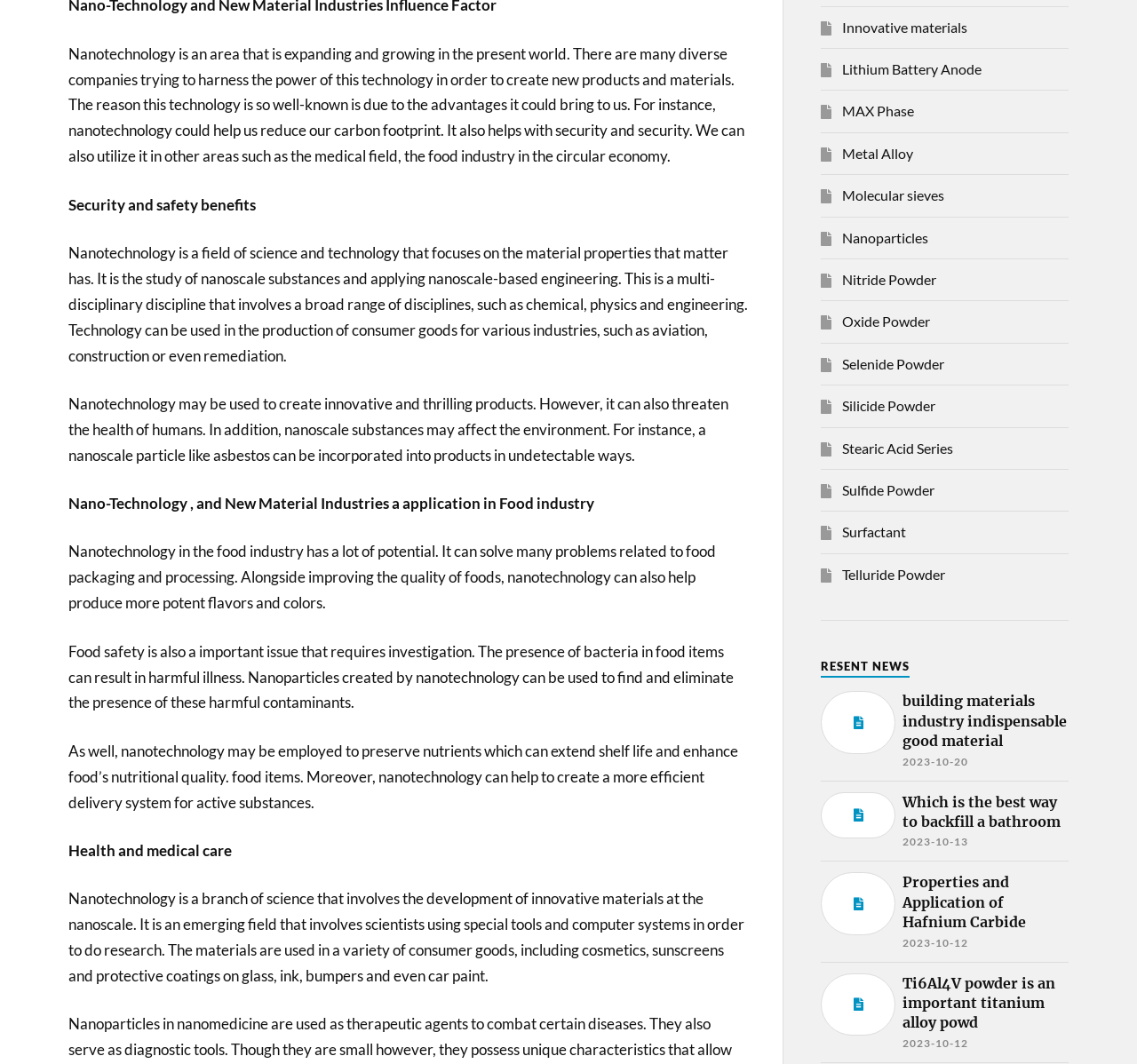Bounding box coordinates should be provided in the format (top-left x, top-left y, bottom-right x, bottom-right y) with all values between 0 and 1. Identify the bounding box for this UI element: Surfactant

[0.741, 0.492, 0.797, 0.508]